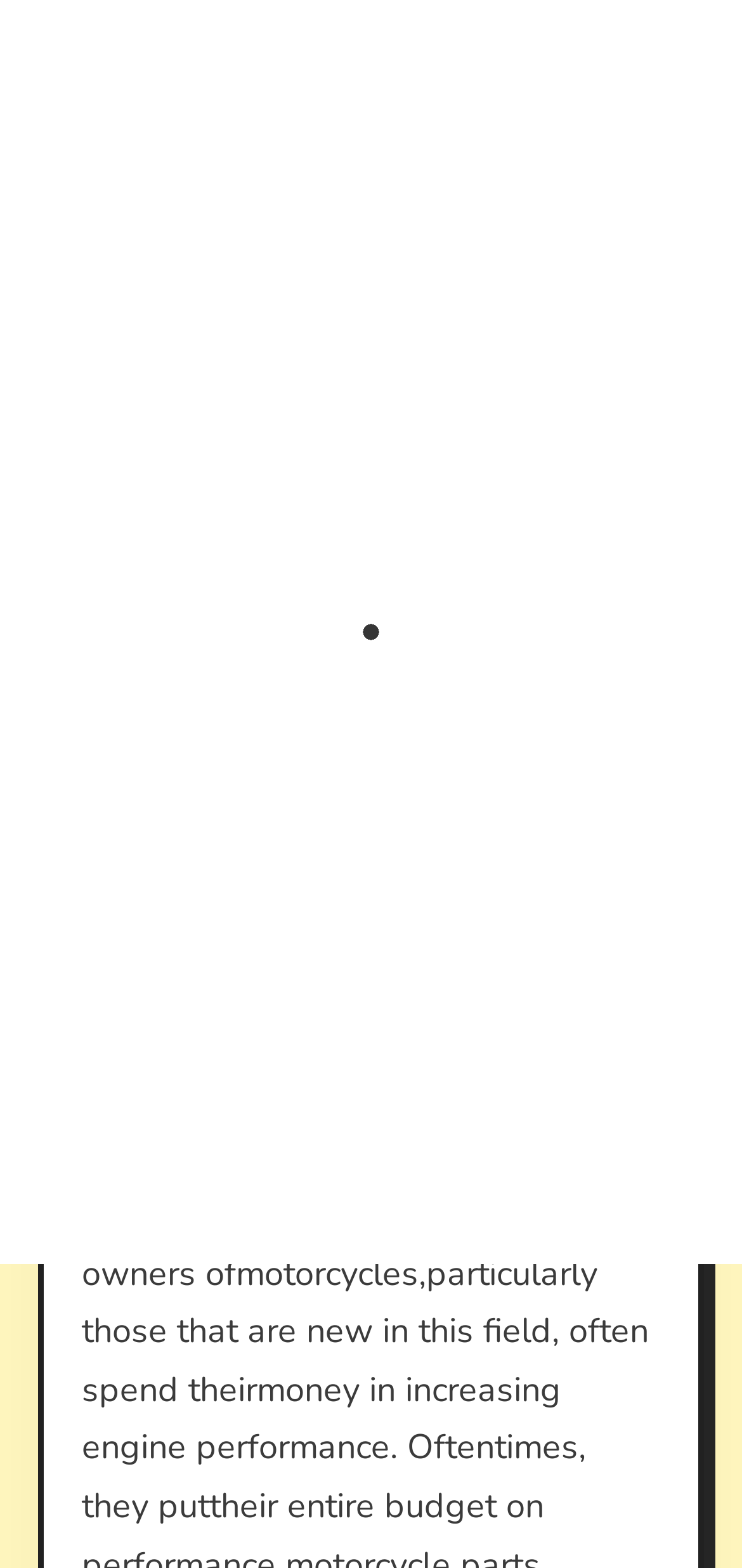How many links are in the breadcrumb navigation?
Please provide a comprehensive and detailed answer to the question.

I counted the number of links in the breadcrumb navigation section, which are 'Home', 'Articles', and the current page. Therefore, there are 3 links in total.